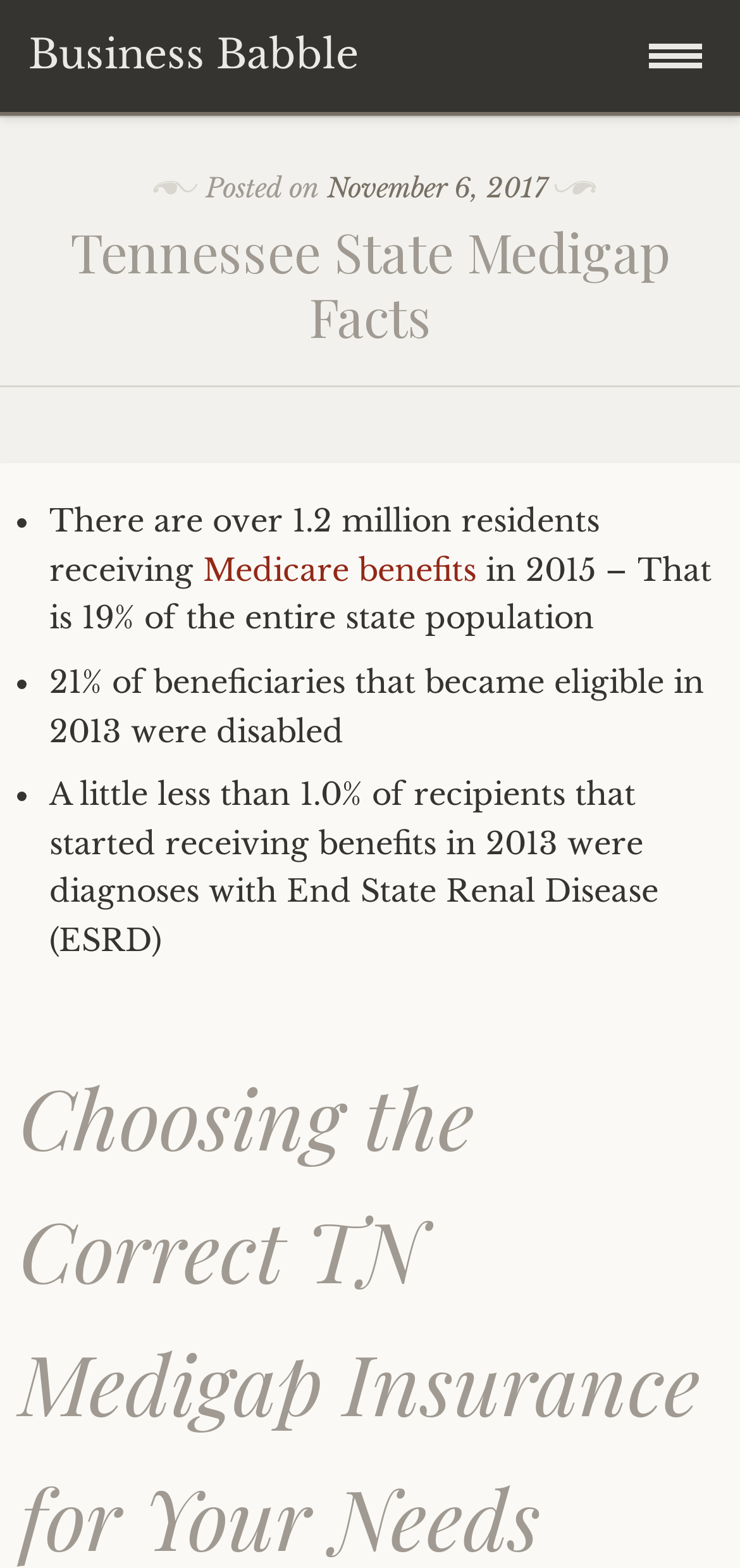Extract the bounding box for the UI element that matches this description: "Medicare benefits".

[0.274, 0.351, 0.644, 0.375]